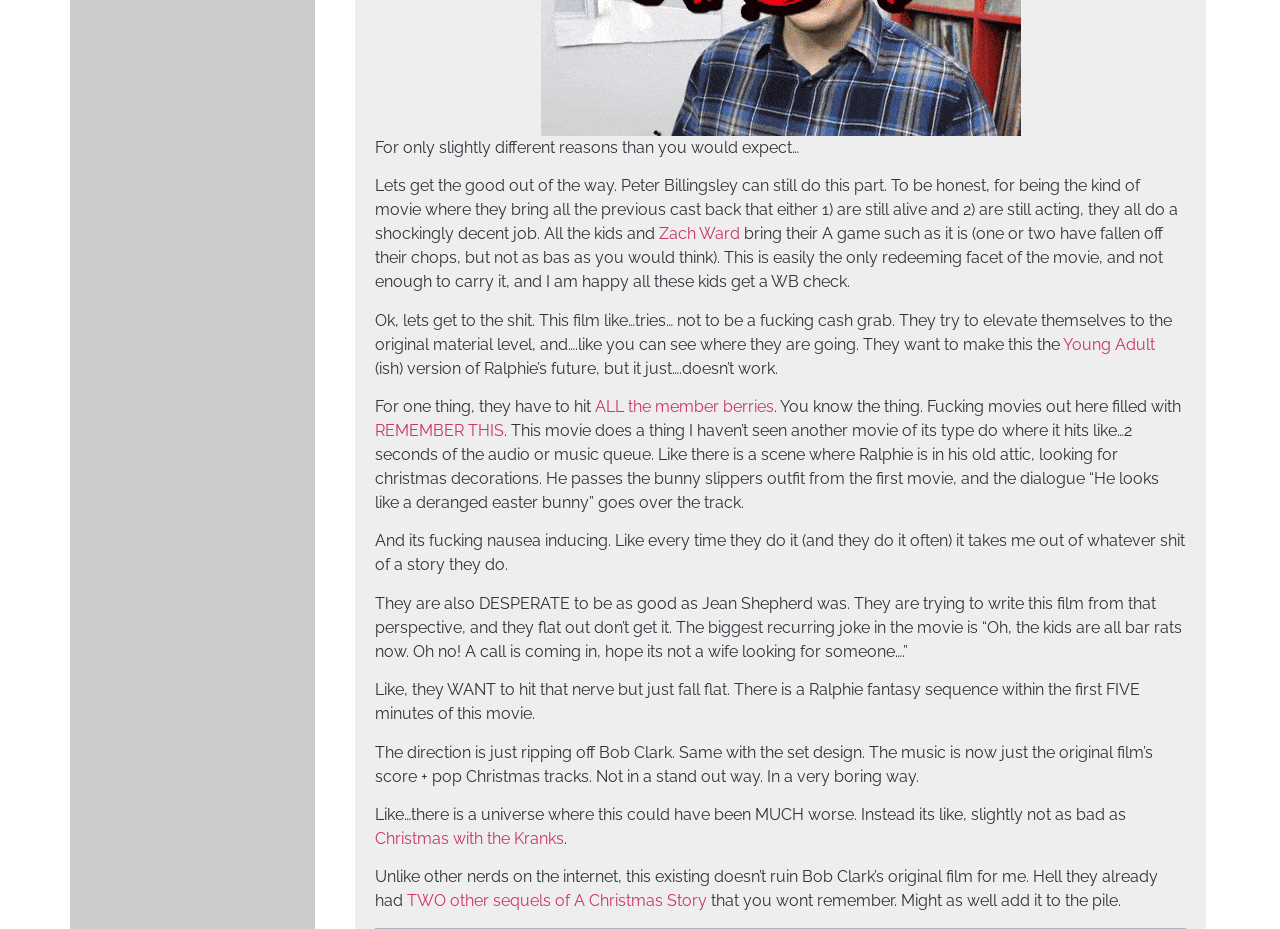Who is the author of the article?
Make sure to answer the question with a detailed and comprehensive explanation.

The author of the article is not explicitly stated. There is no byline or attribution to a specific writer. The text is written in a conversational tone, suggesting it may be a blog post or online review.